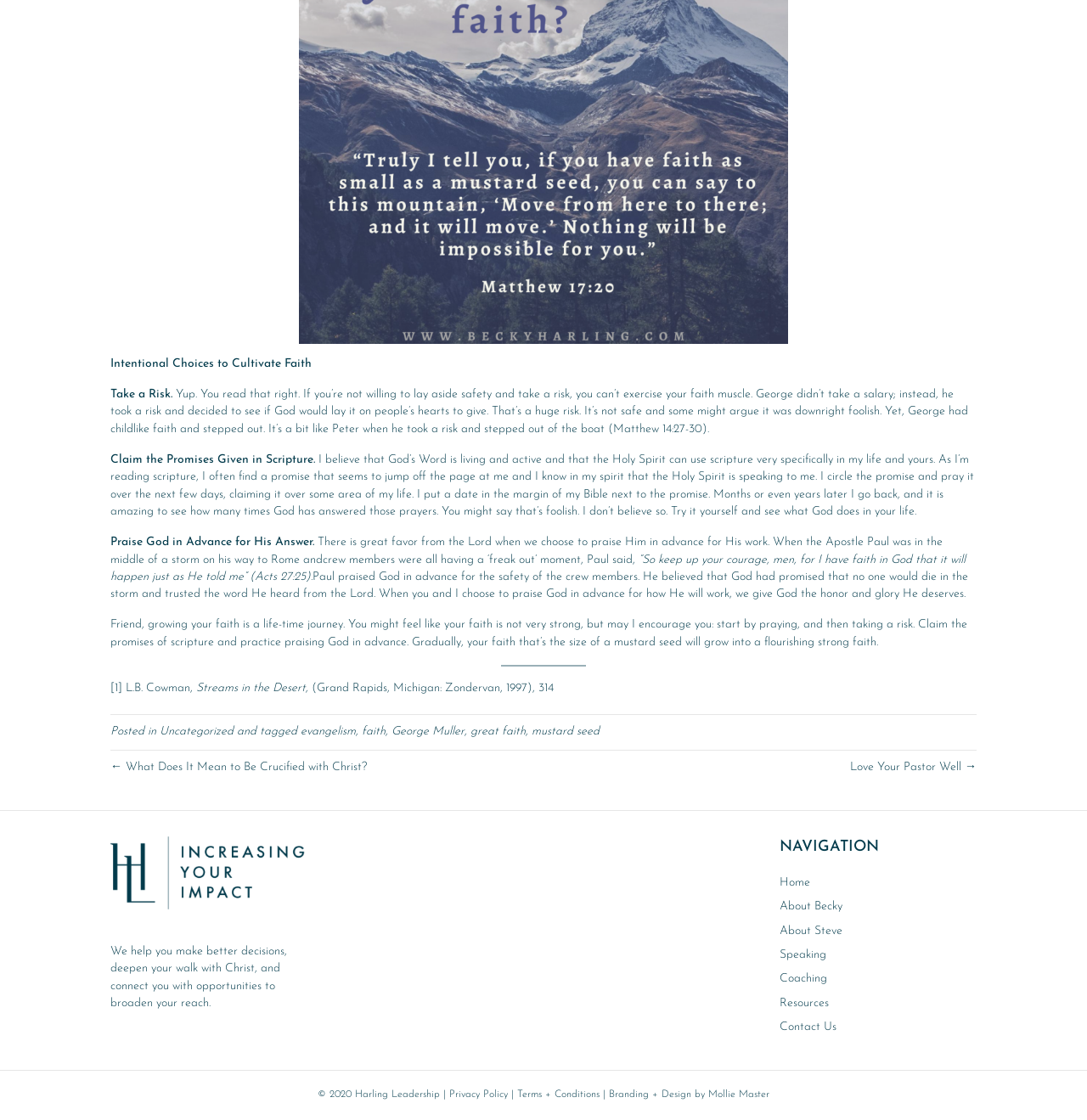Locate the UI element described by About Steve and provide its bounding box coordinates. Use the format (top-left x, top-left y, bottom-right x, bottom-right y) with all values as floating point numbers between 0 and 1.

[0.717, 0.825, 0.775, 0.837]